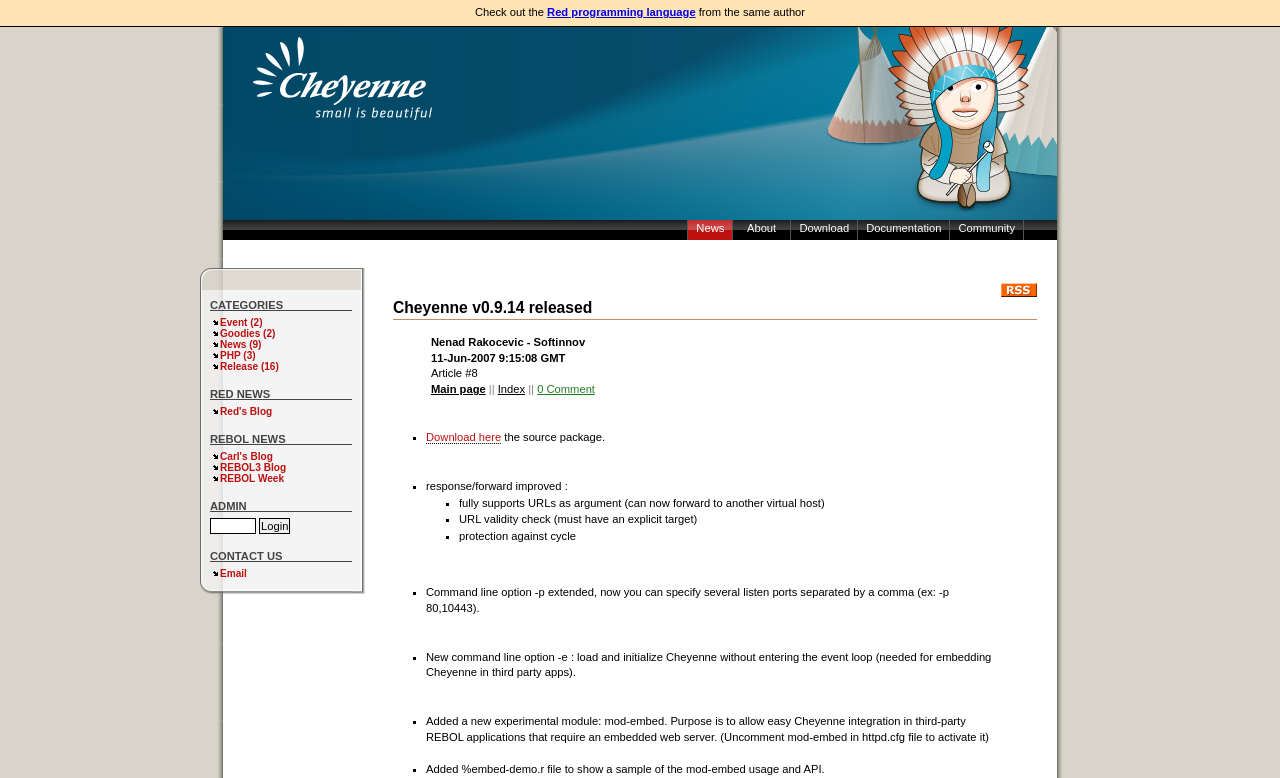Produce an extensive caption that describes everything on the webpage.

The webpage is about Cheyenne Web Server, a free and open-source web server written in REBOL language. At the top, there is a brief introduction to the web server, followed by a link to the Red programming language, also from the same author. Below this, there is a logo image on the left and a navigation menu on the right, consisting of links to News, About, Download, Documentation, and Community.

On the left side of the page, there are several headings, including CATEGORIES, RED NEWS, REBOL NEWS, ADMIN, and CONTACT US. Under these headings, there are links to various articles, blogs, and categories, such as Event, Goodies, News, PHP, and Release. There is also a login form under the ADMIN heading.

On the right side of the page, there is a news article about the release of Cheyenne v0.9.14, which includes a table with details about the article. Below this, there are several bullet points listing the changes and improvements made in this release, including response/forward improvements, URL validity checks, and protection against cycle.

At the bottom of the page, there is an image on the right side, and a heading CONTACT US with a link to Email. Overall, the webpage provides information about Cheyenne Web Server, its features, and its development, as well as links to related resources and news articles.